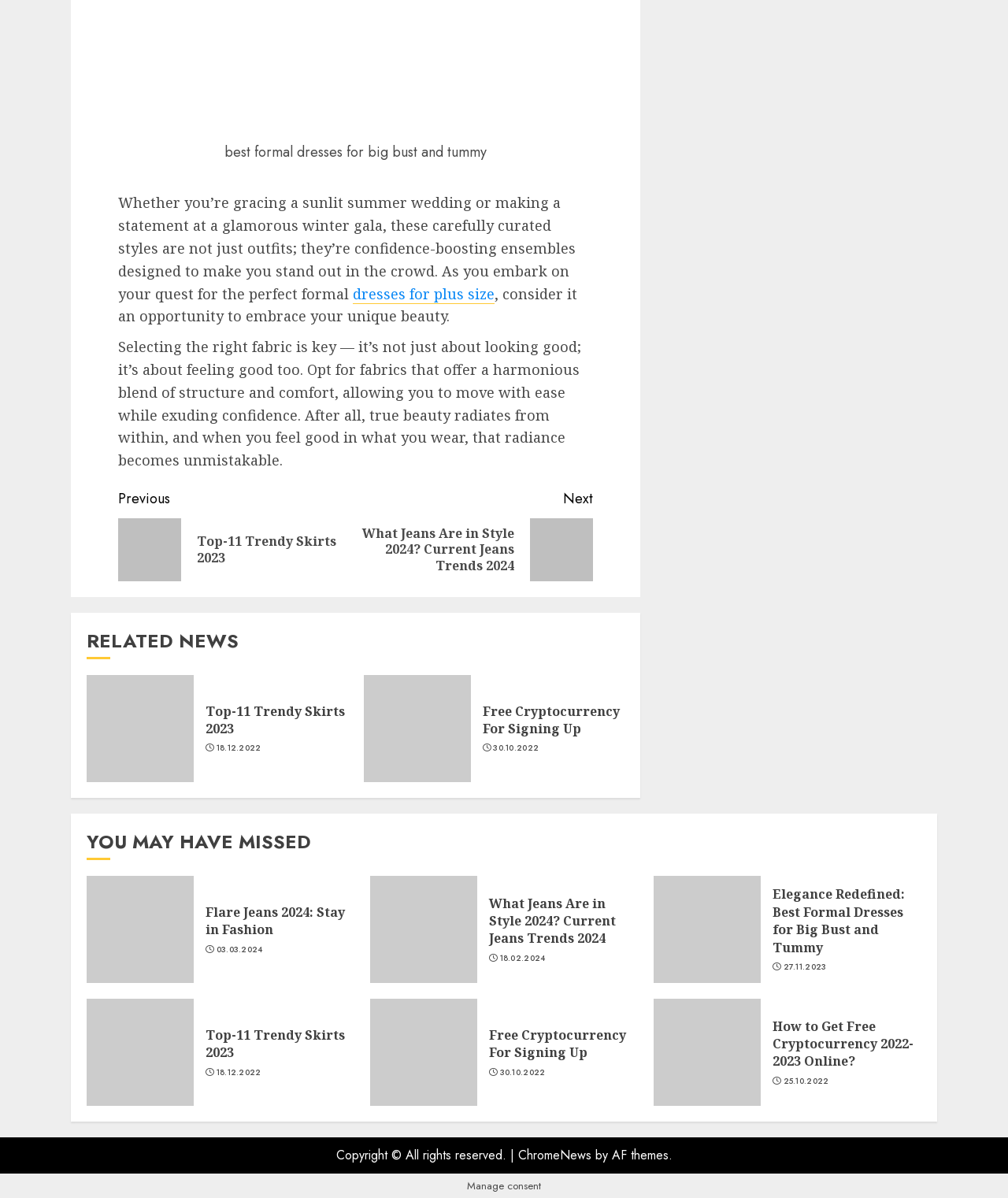Please predict the bounding box coordinates of the element's region where a click is necessary to complete the following instruction: "View 'Top-11 Trendy Skirts 2023'". The coordinates should be represented by four float numbers between 0 and 1, i.e., [left, top, right, bottom].

[0.204, 0.586, 0.345, 0.616]